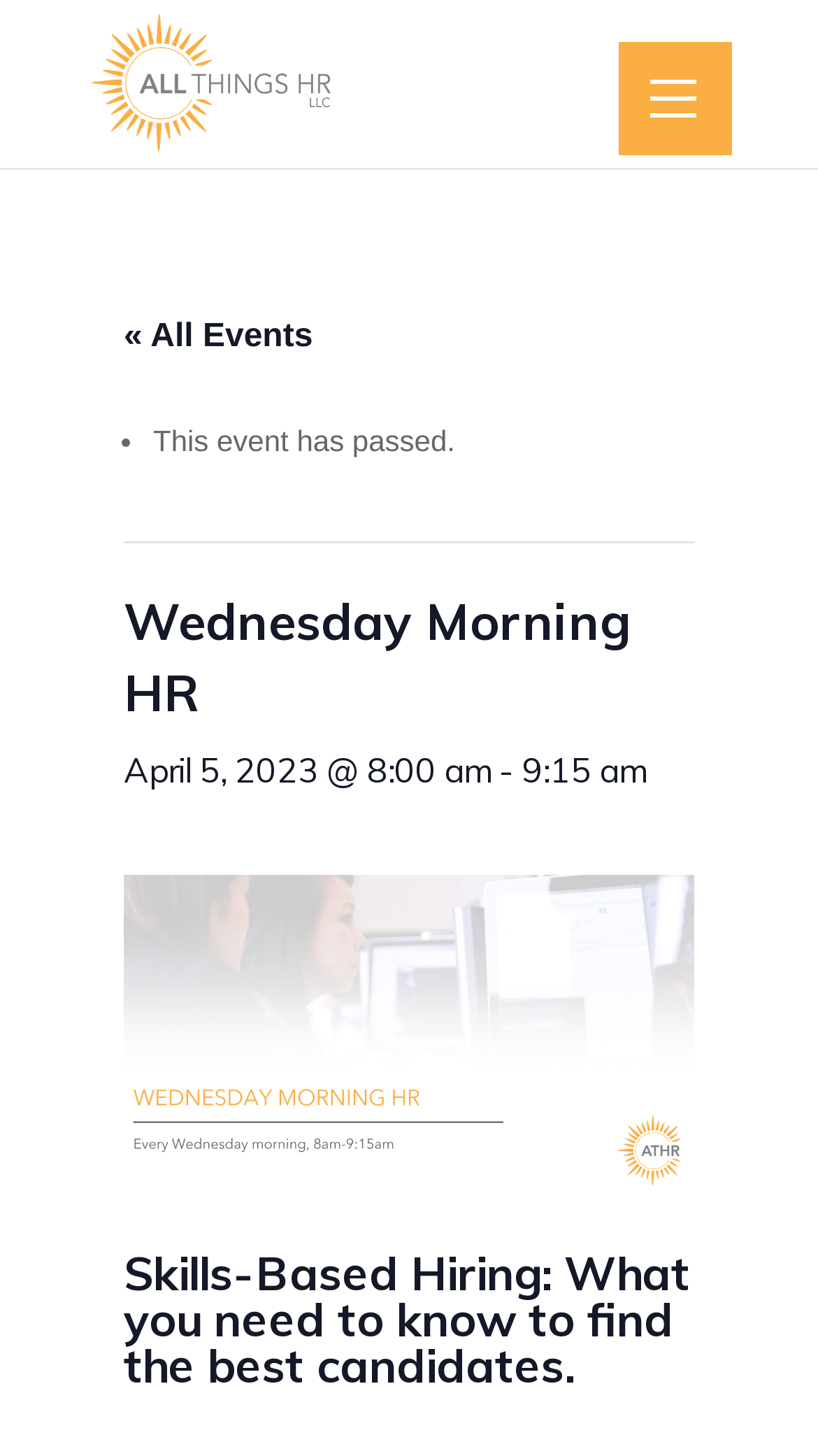What is the status of the event?
Based on the image, answer the question with as much detail as possible.

I found the status of the event by looking at the static text that says 'This event has passed.', which is located below the '« All Events' link.